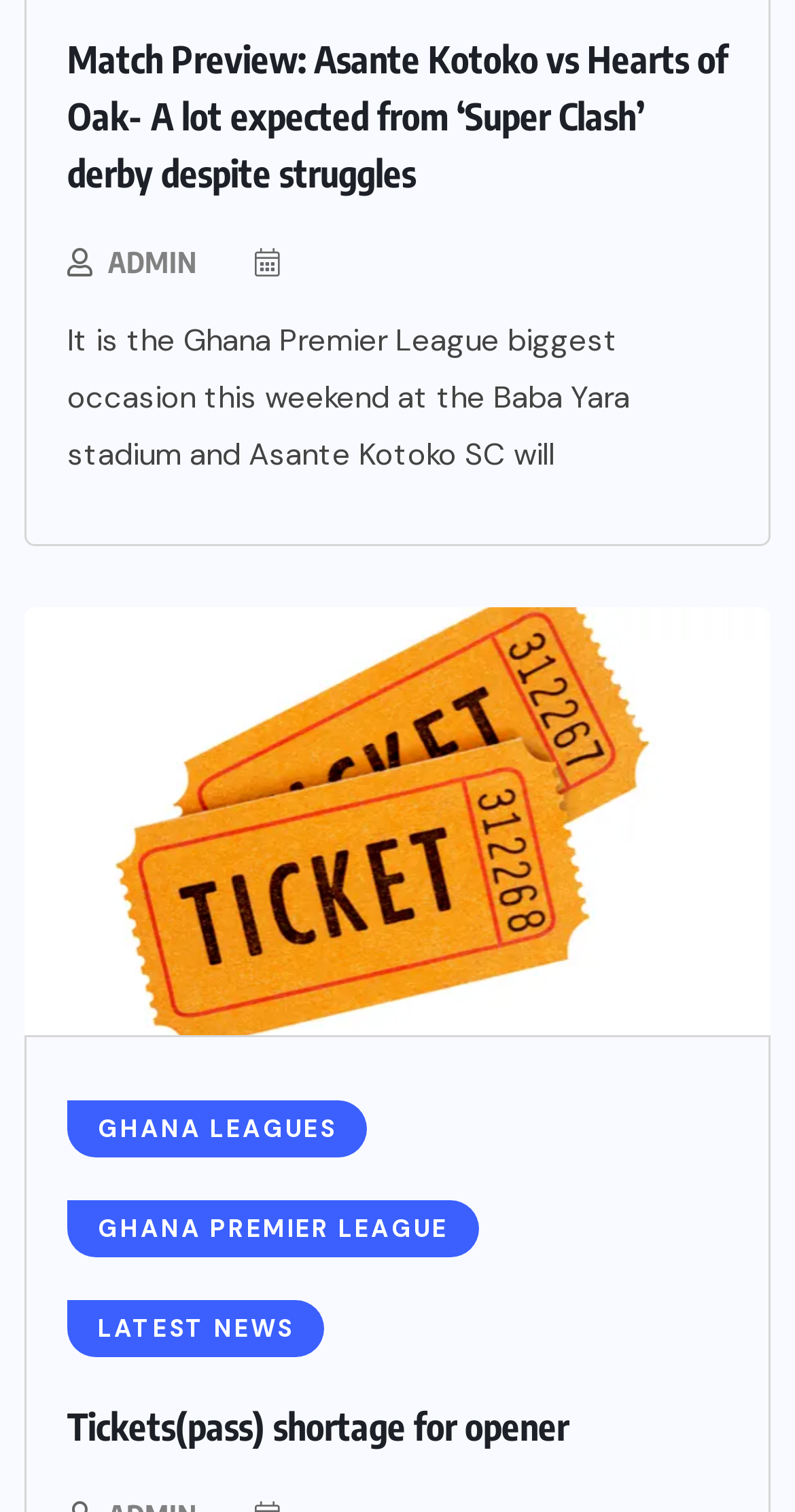Given the element description ability Release, identify the bounding box coordinates for the UI element on the webpage screenshot. The format should be (top-left x, top-left y, bottom-right x, bottom-right y), with values between 0 and 1.

None